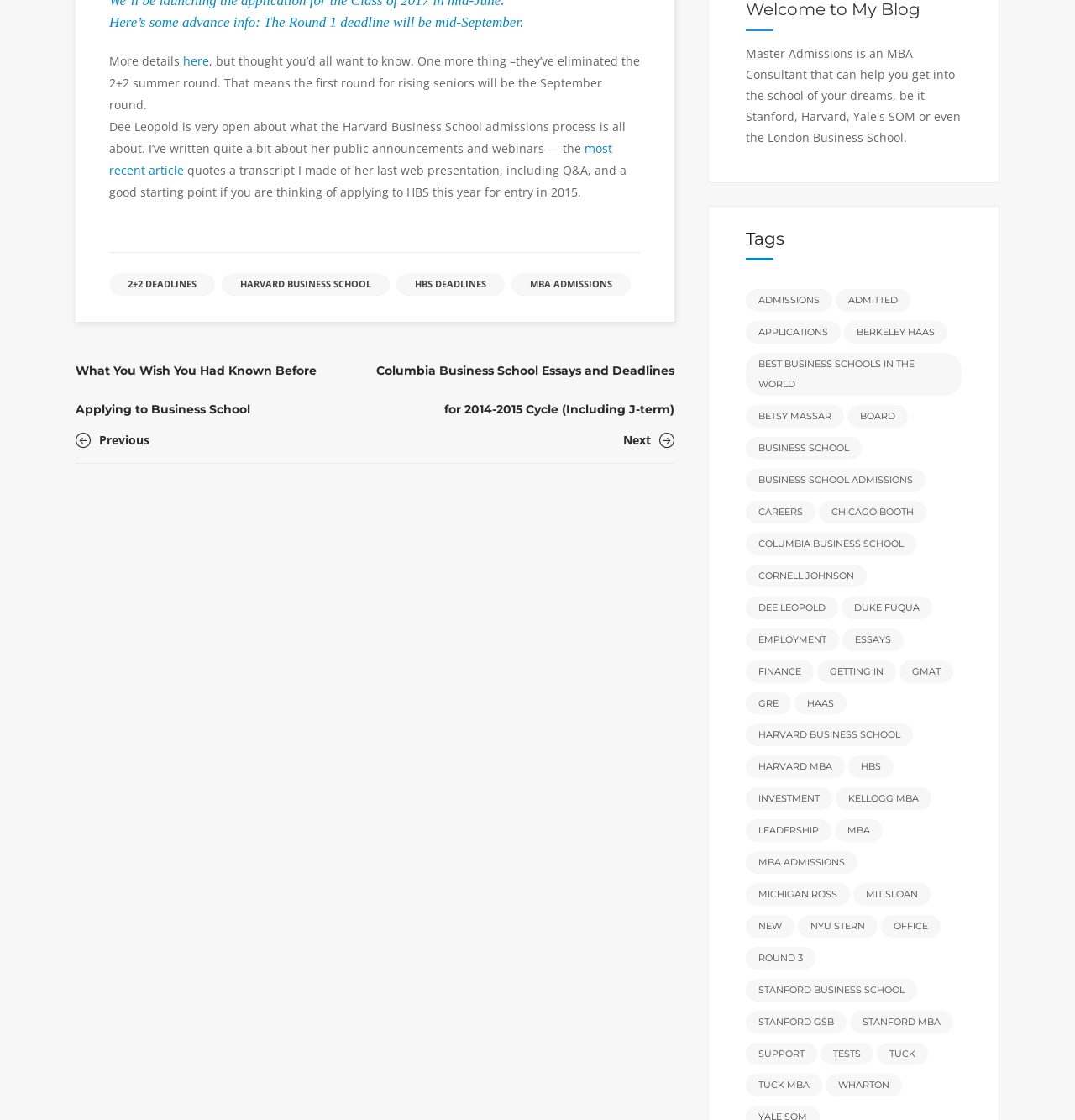Given the webpage screenshot and the description, determine the bounding box coordinates (top-left x, top-left y, bottom-right x, bottom-right y) that define the location of the UI element matching this description: MBA admissions

[0.694, 0.76, 0.798, 0.78]